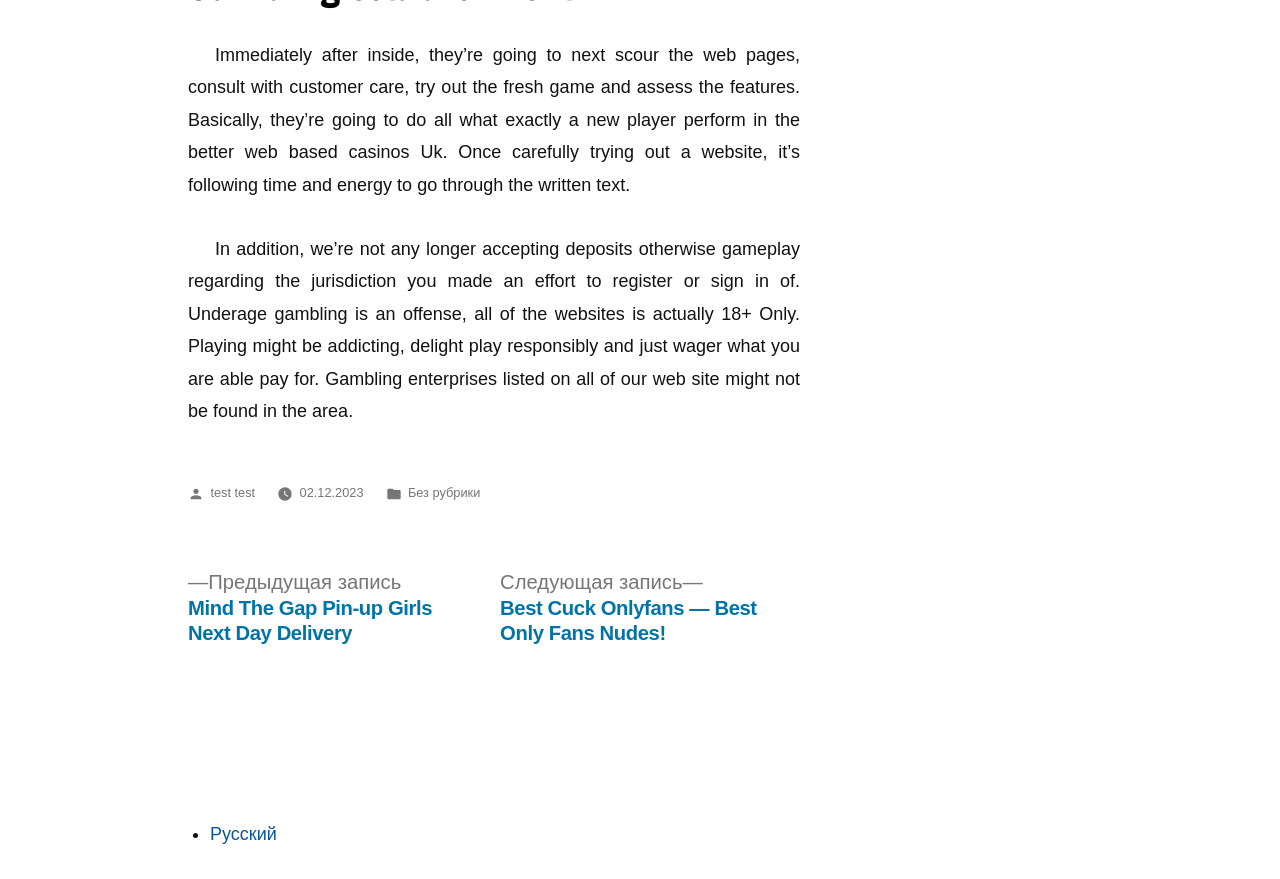Given the webpage screenshot and the description, determine the bounding box coordinates (top-left x, top-left y, bottom-right x, bottom-right y) that define the location of the UI element matching this description: test test

[0.164, 0.552, 0.199, 0.569]